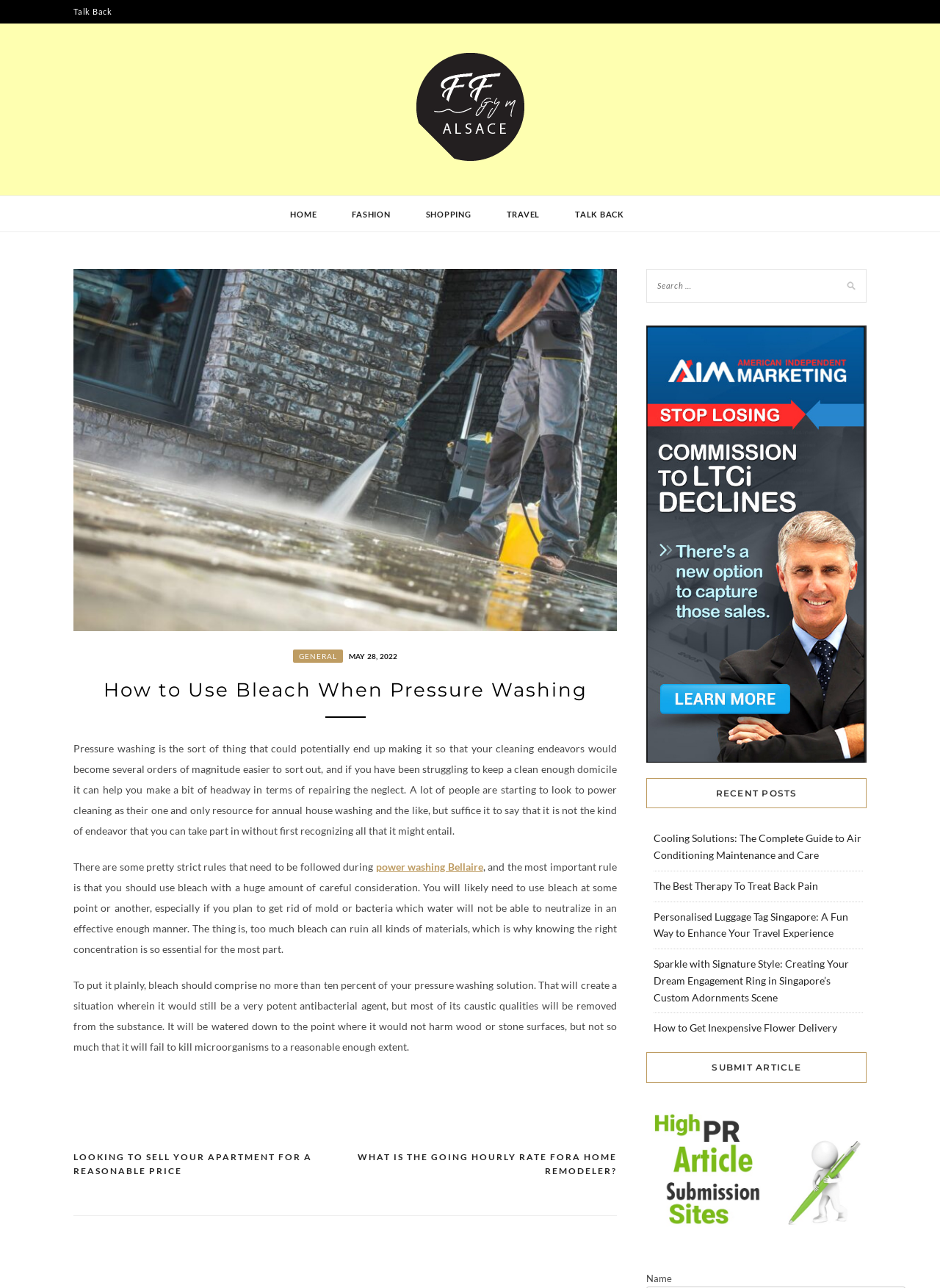What is the recommended concentration of bleach in a pressure washing solution?
Provide a one-word or short-phrase answer based on the image.

No more than 10%